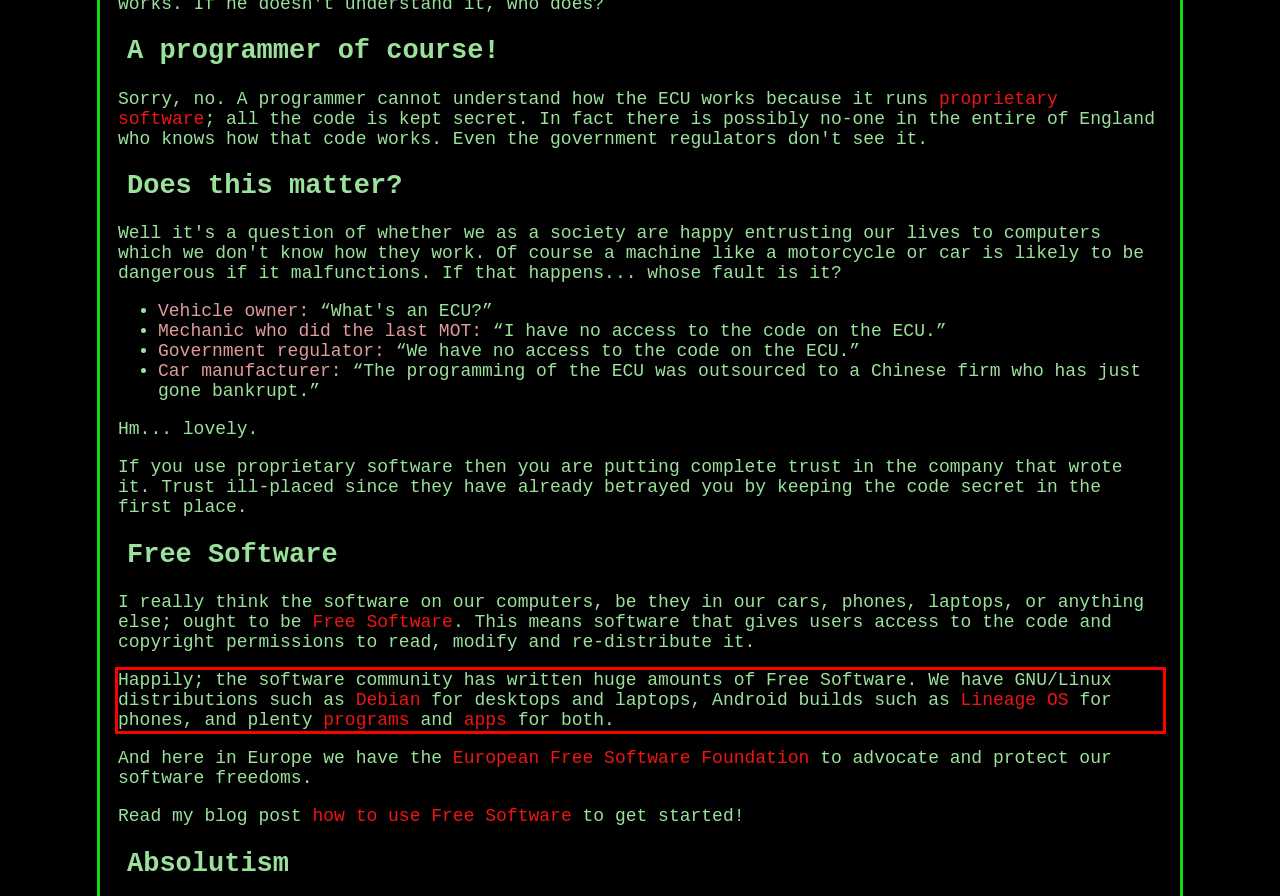You are provided with a screenshot of a webpage featuring a red rectangle bounding box. Extract the text content within this red bounding box using OCR.

Happily; the software community has written huge amounts of Free Software. We have GNU/Linux distributions such as Debian for desktops and laptops, Android builds such as Lineage OS for phones, and plenty programs and apps for both.